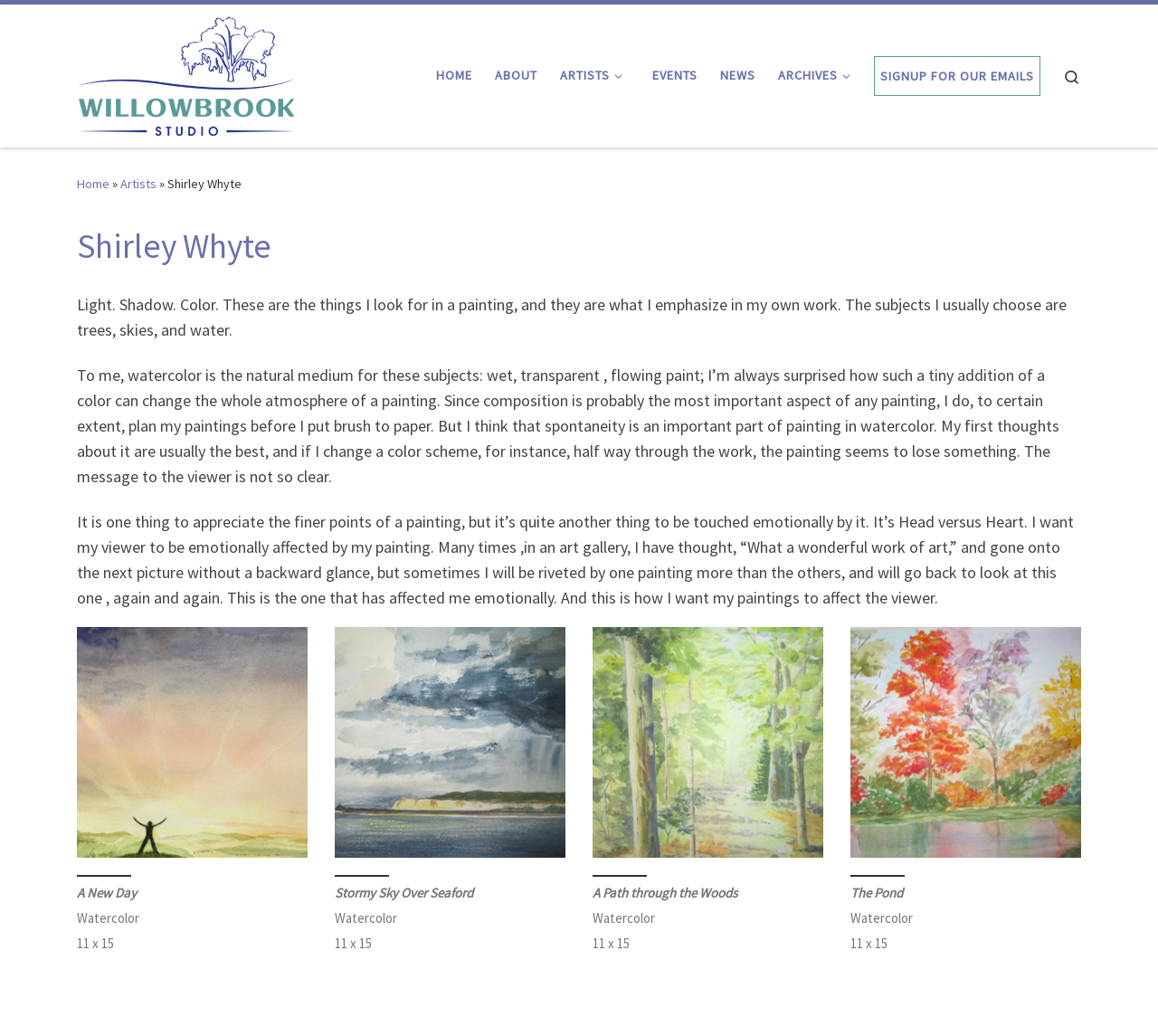What is the theme of the paintings?
Answer the question with as much detail as you can, using the image as a reference.

The theme of the paintings appears to be nature, as they depict scenes of trees, skies, water, and woods, which are all elements of nature.